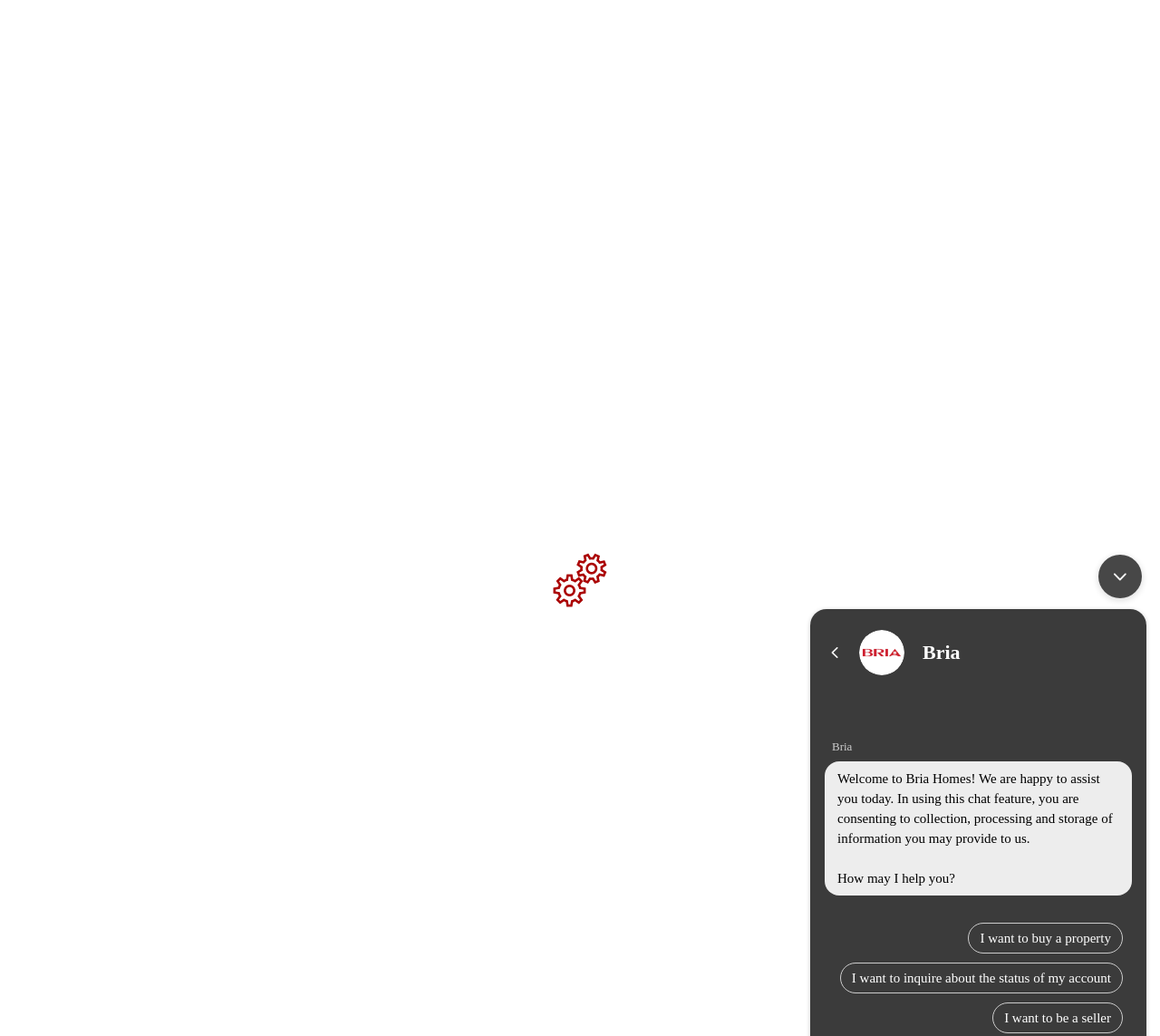What is the theme of the article?
Using the picture, provide a one-word or short phrase answer.

Valentine's Day